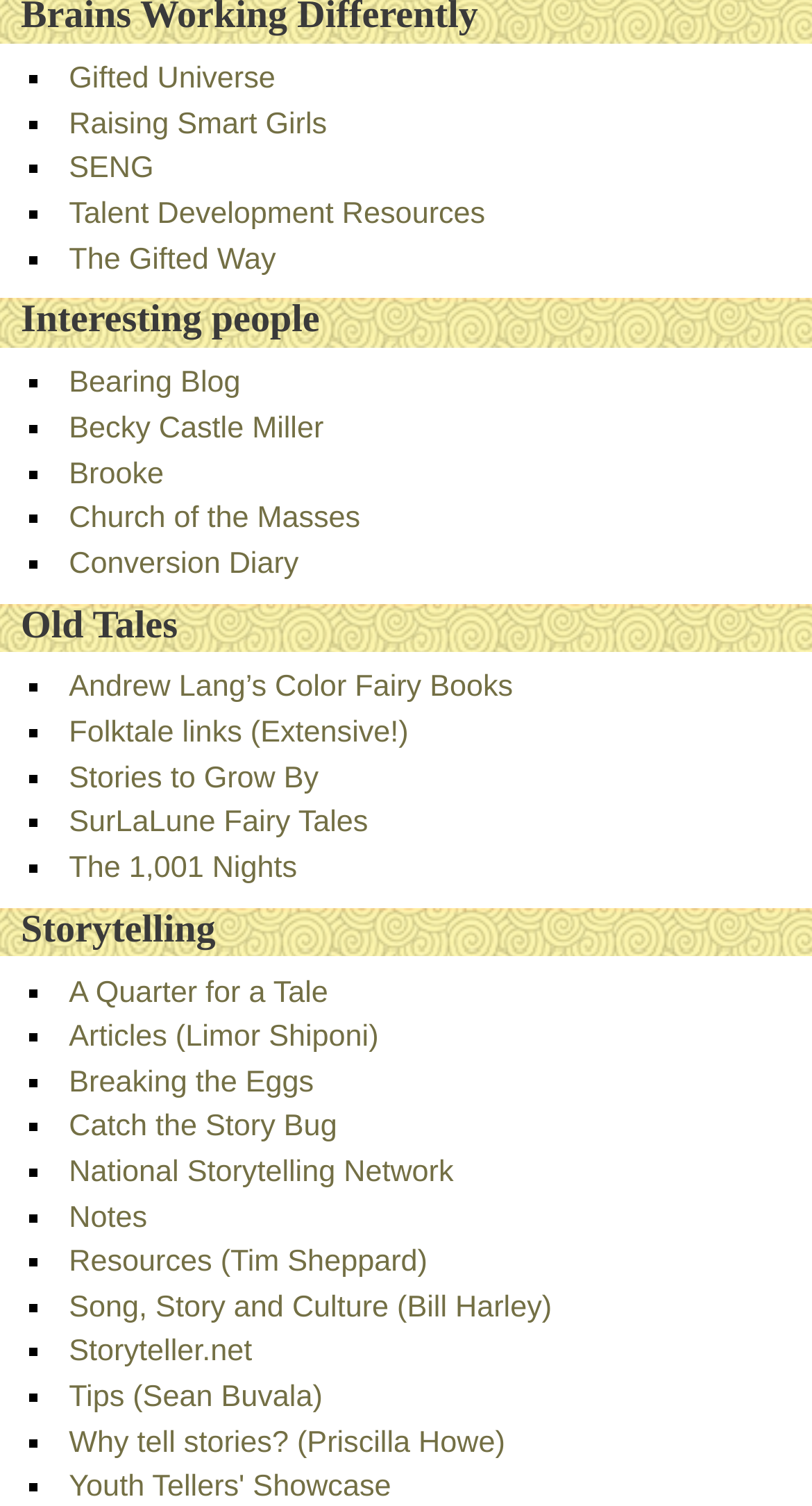Identify the bounding box coordinates for the element you need to click to achieve the following task: "Check out Andrew Lang’s Color Fairy Books". Provide the bounding box coordinates as four float numbers between 0 and 1, in the form [left, top, right, bottom].

[0.085, 0.446, 0.632, 0.468]